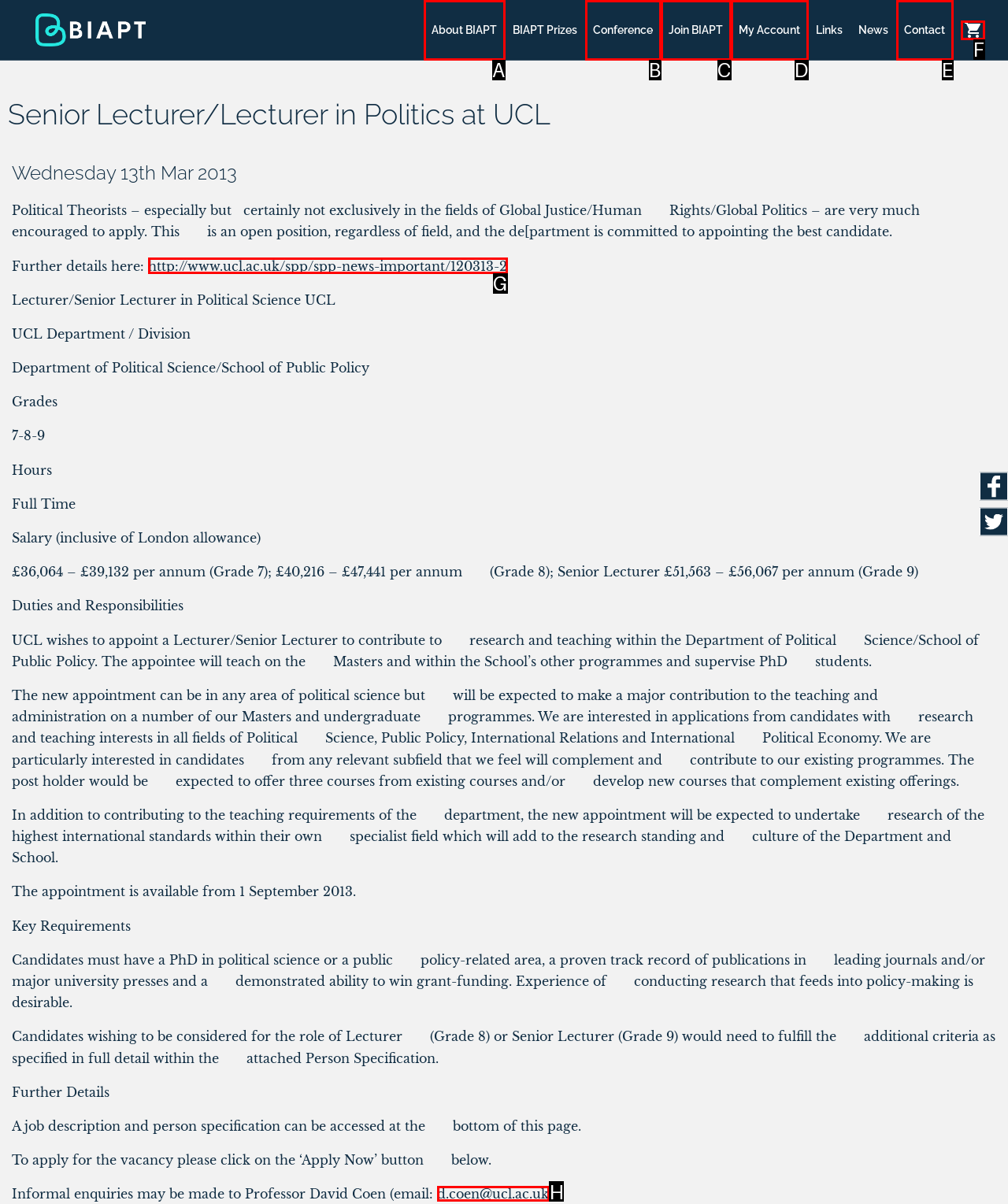Point out the letter of the HTML element you should click on to execute the task: Contact Professor David Coen
Reply with the letter from the given options.

H